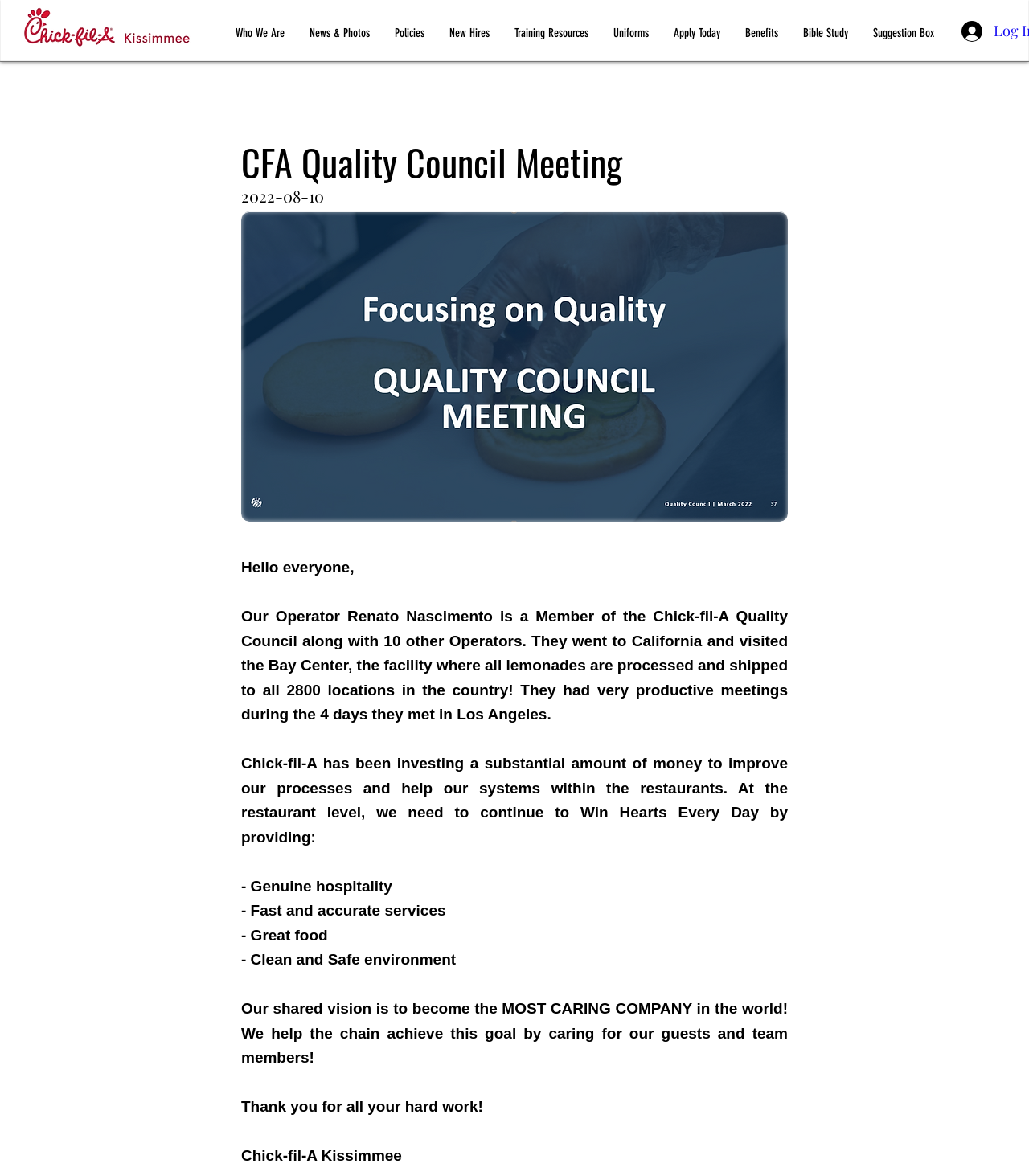Given the description: "News & Photos", determine the bounding box coordinates of the UI element. The coordinates should be formatted as four float numbers between 0 and 1, [left, top, right, bottom].

[0.288, 0.011, 0.371, 0.045]